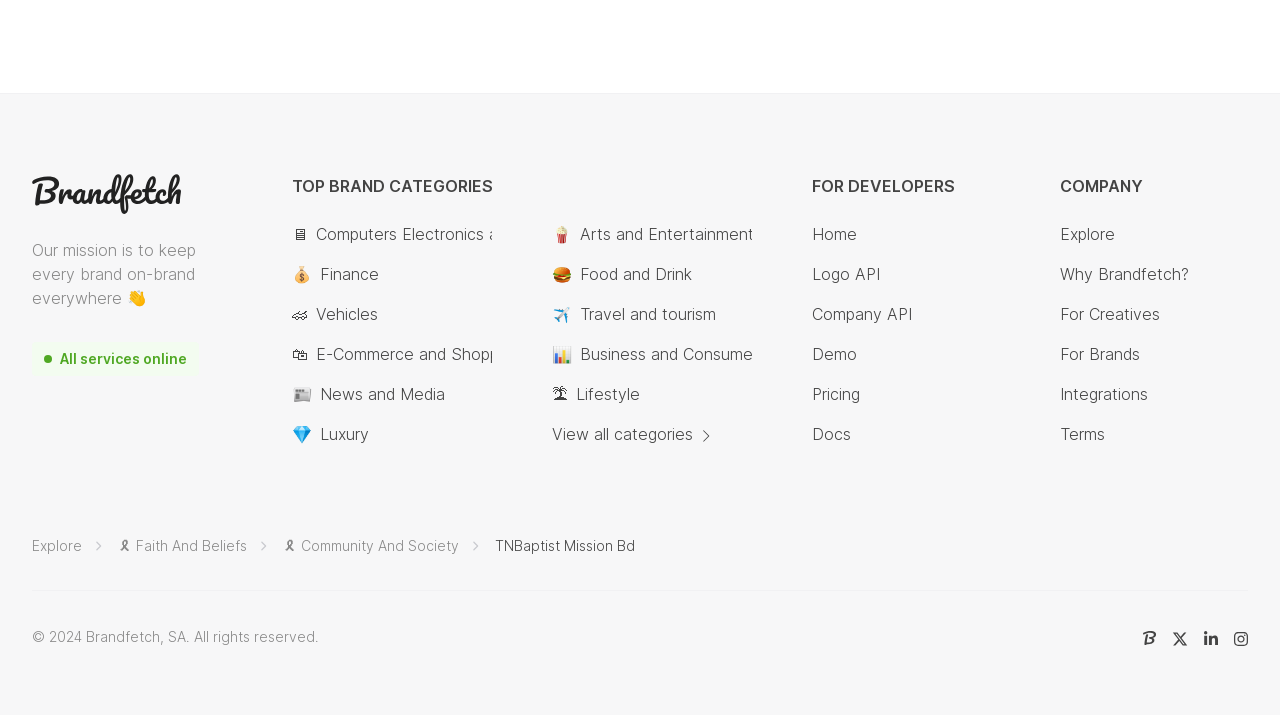What year is the copyright statement for?
Please use the image to provide a one-word or short phrase answer.

2024